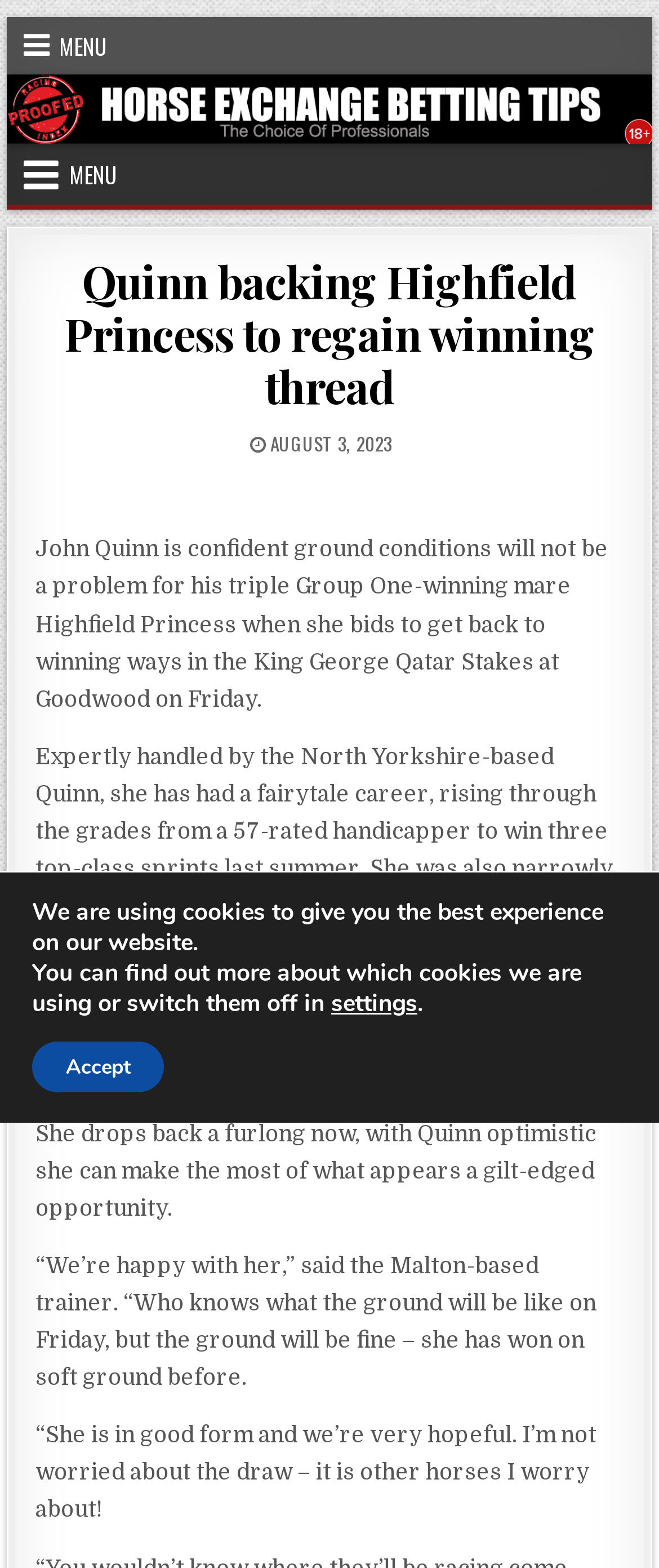With reference to the image, please provide a detailed answer to the following question: What is the current form of Highfield Princess?

The article quotes John Quinn as saying that Highfield Princess is in good form, indicating that she is currently performing well.